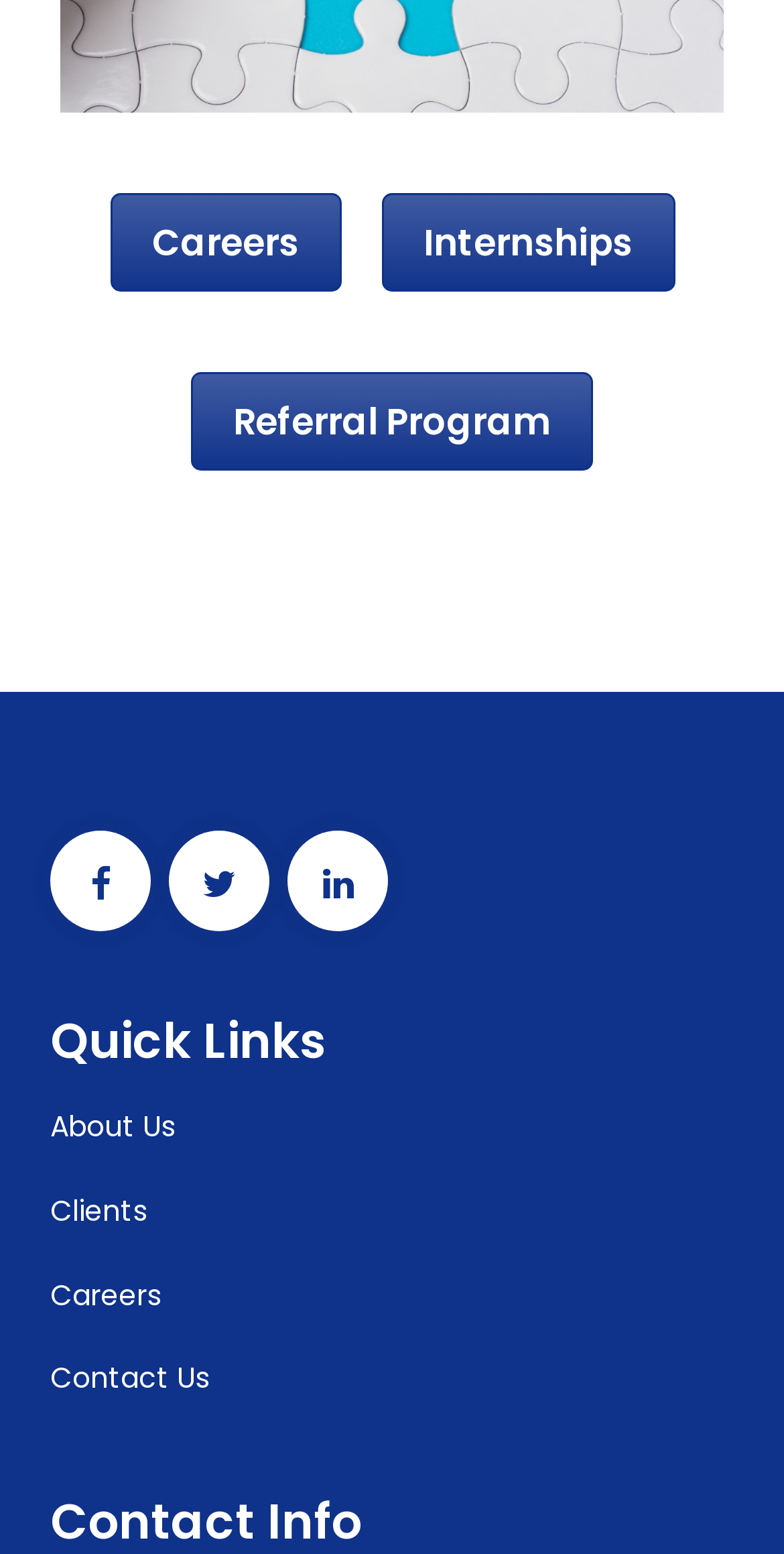How many links are under Quick Links?
Answer the question with detailed information derived from the image.

I counted the number of links under the 'Quick Links' heading, which are 'About Us', 'Clients', 'Careers', 'Contact Us', and found that there are 5 links in total.